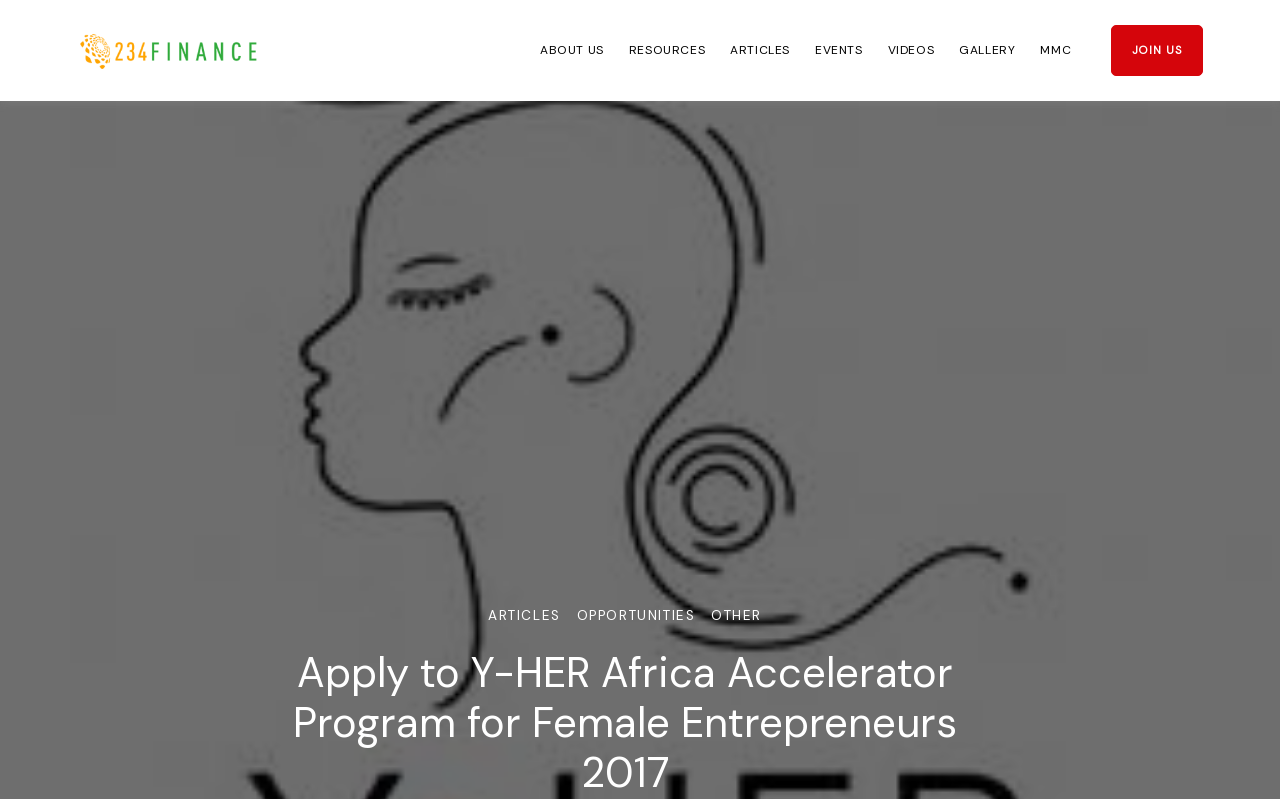Give a one-word or short-phrase answer to the following question: 
How many links are in the top navigation bar?

7